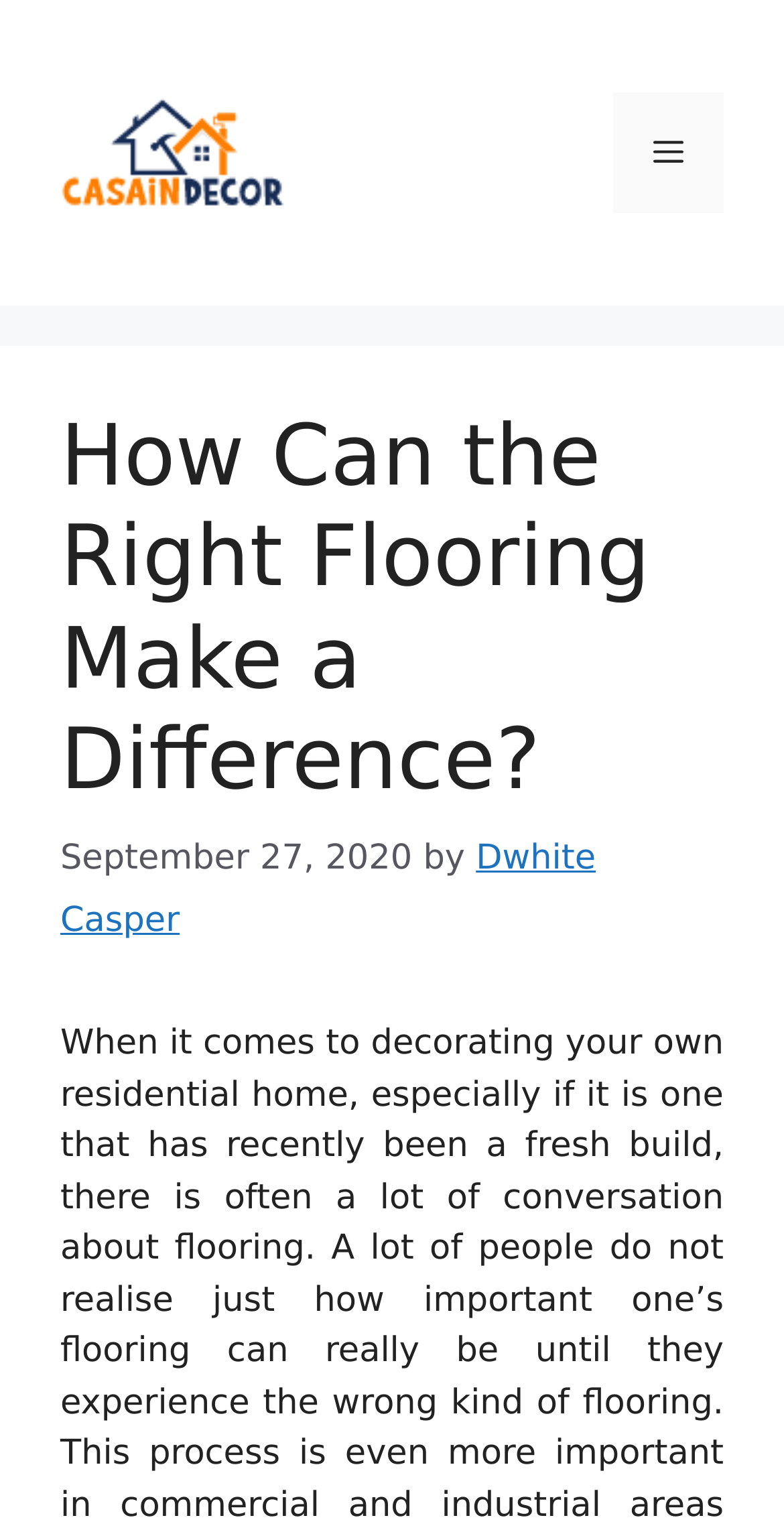Provide a single word or phrase to answer the given question: 
What is the topic of the article?

Flooring